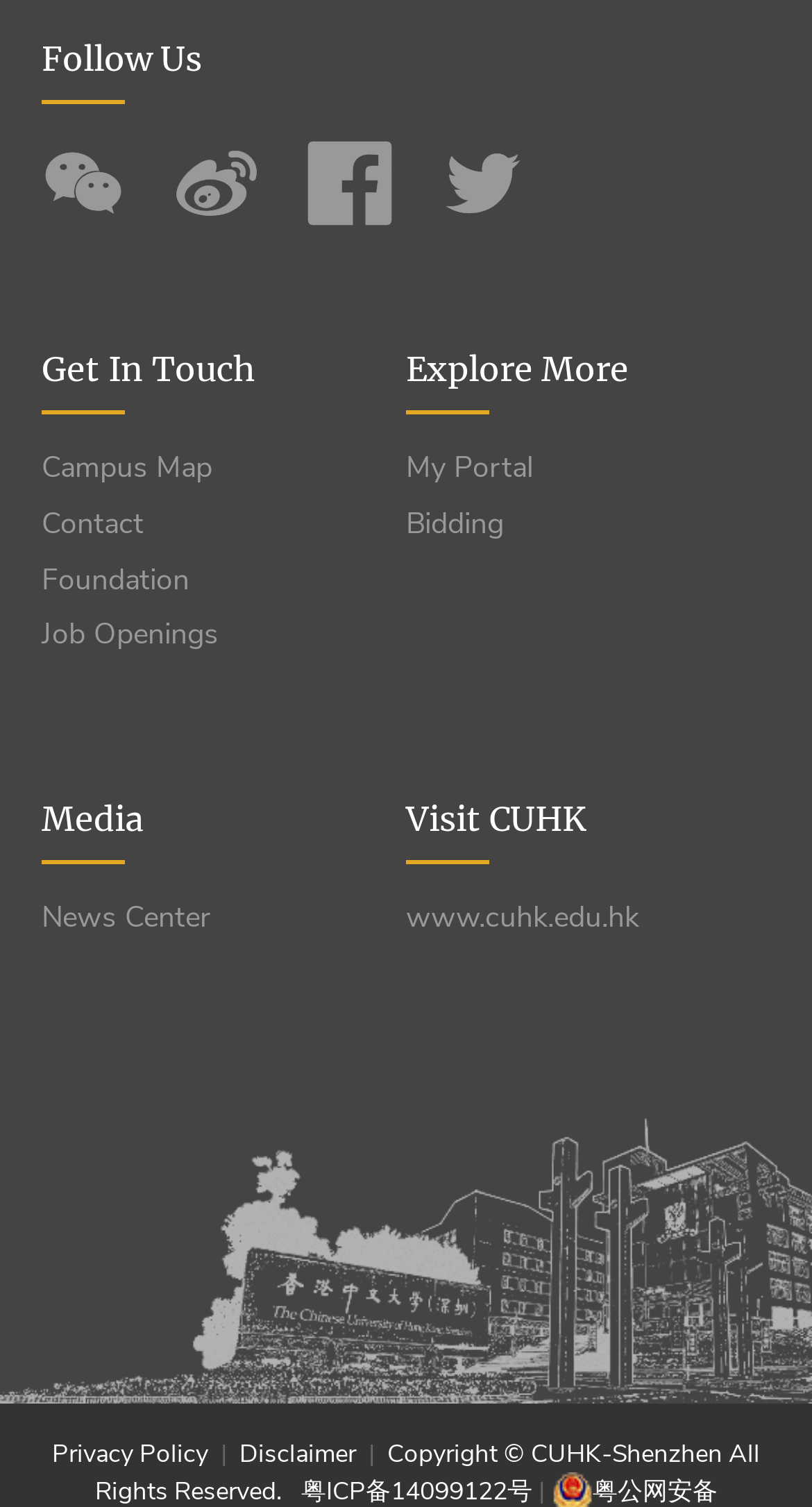Locate the UI element that matches the description Privacy Policy in the webpage screenshot. Return the bounding box coordinates in the format (top-left x, top-left y, bottom-right x, bottom-right y), with values ranging from 0 to 1.

[0.064, 0.953, 0.264, 0.975]